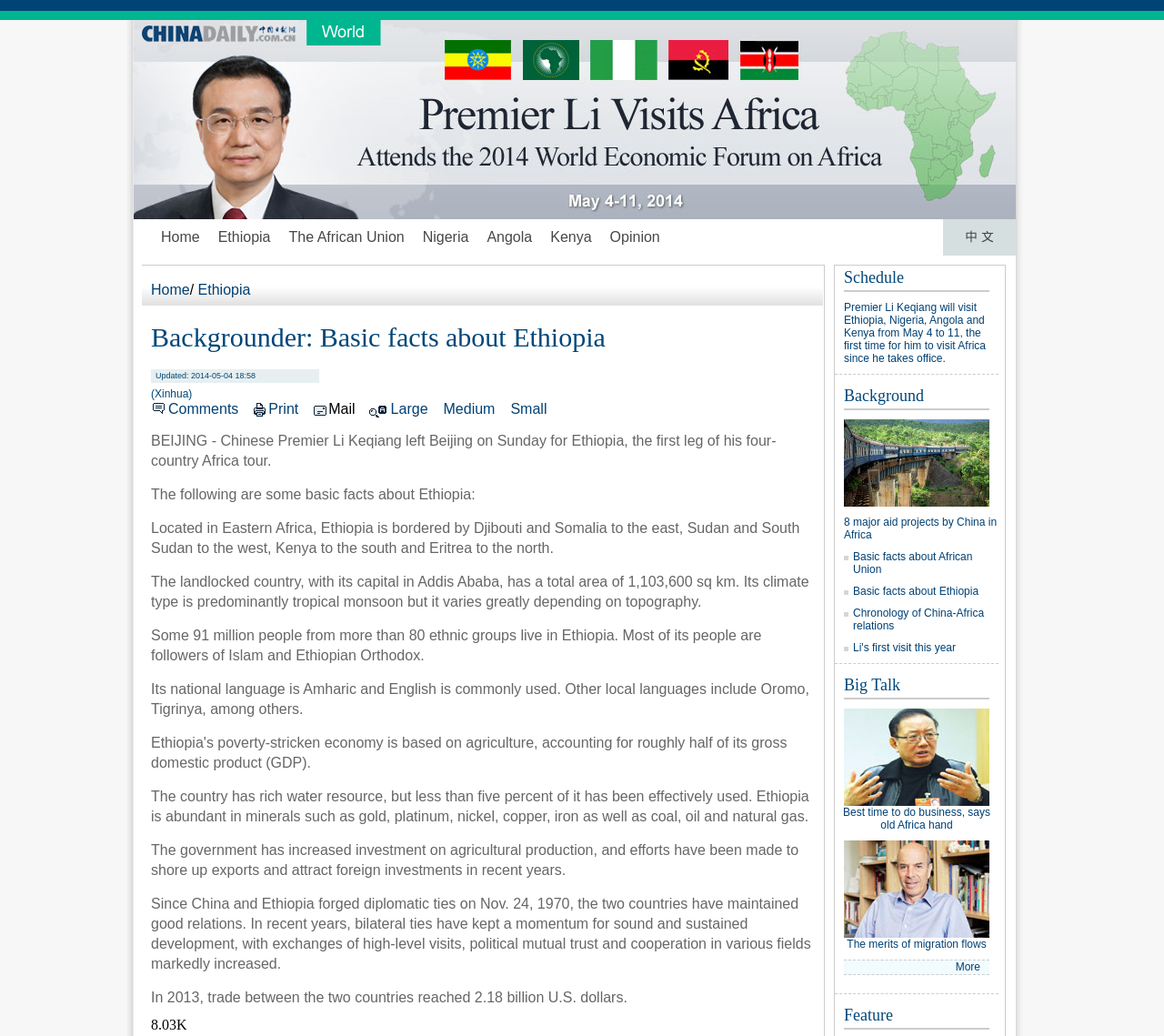Determine the bounding box of the UI element mentioned here: "Chronology of China-Africa relations". The coordinates must be in the format [left, top, right, bottom] with values ranging from 0 to 1.

[0.733, 0.586, 0.845, 0.61]